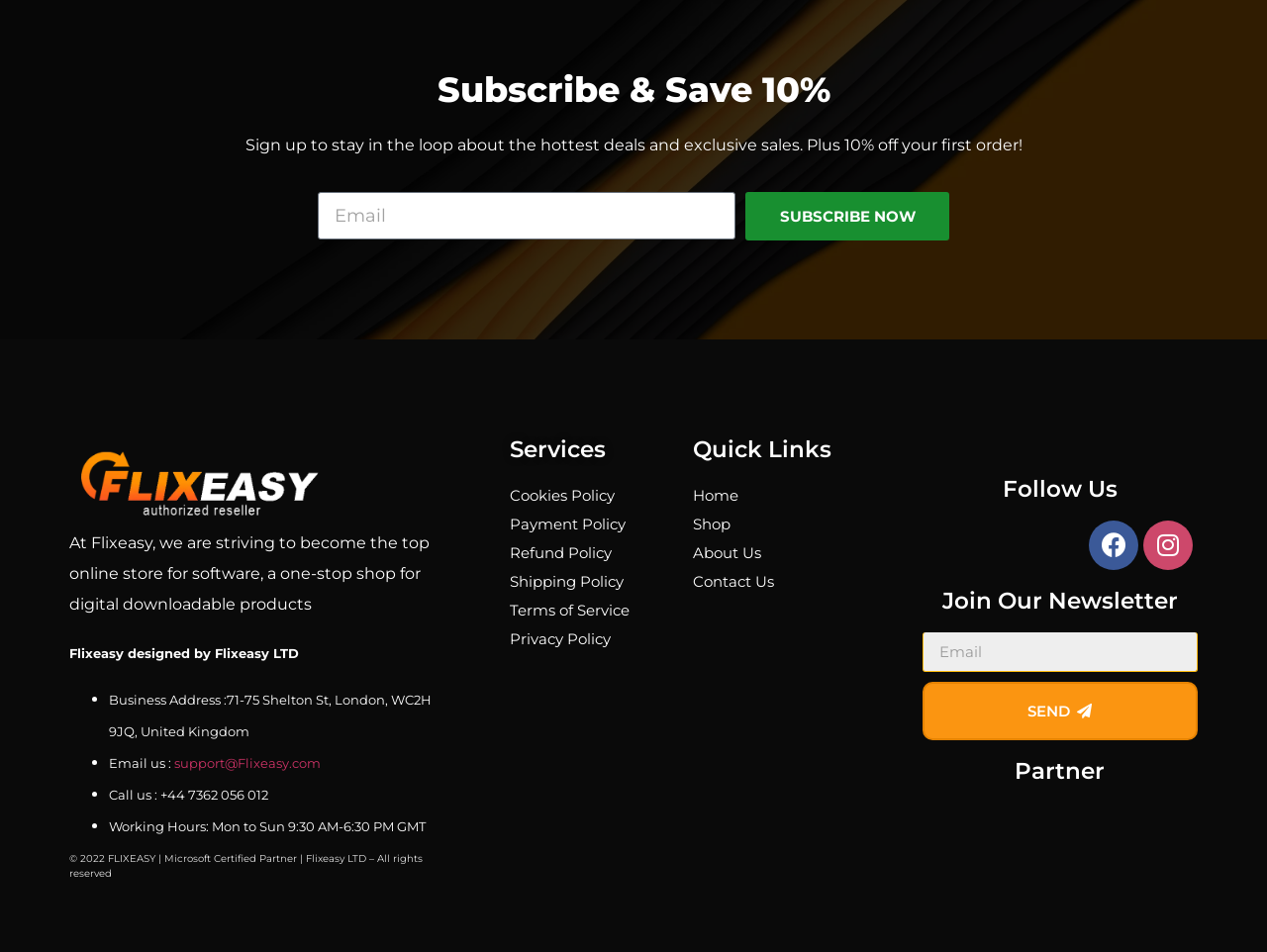Refer to the element description Terms of Service and identify the corresponding bounding box in the screenshot. Format the coordinates as (top-left x, top-left y, bottom-right x, bottom-right y) with values in the range of 0 to 1.

[0.402, 0.626, 0.511, 0.656]